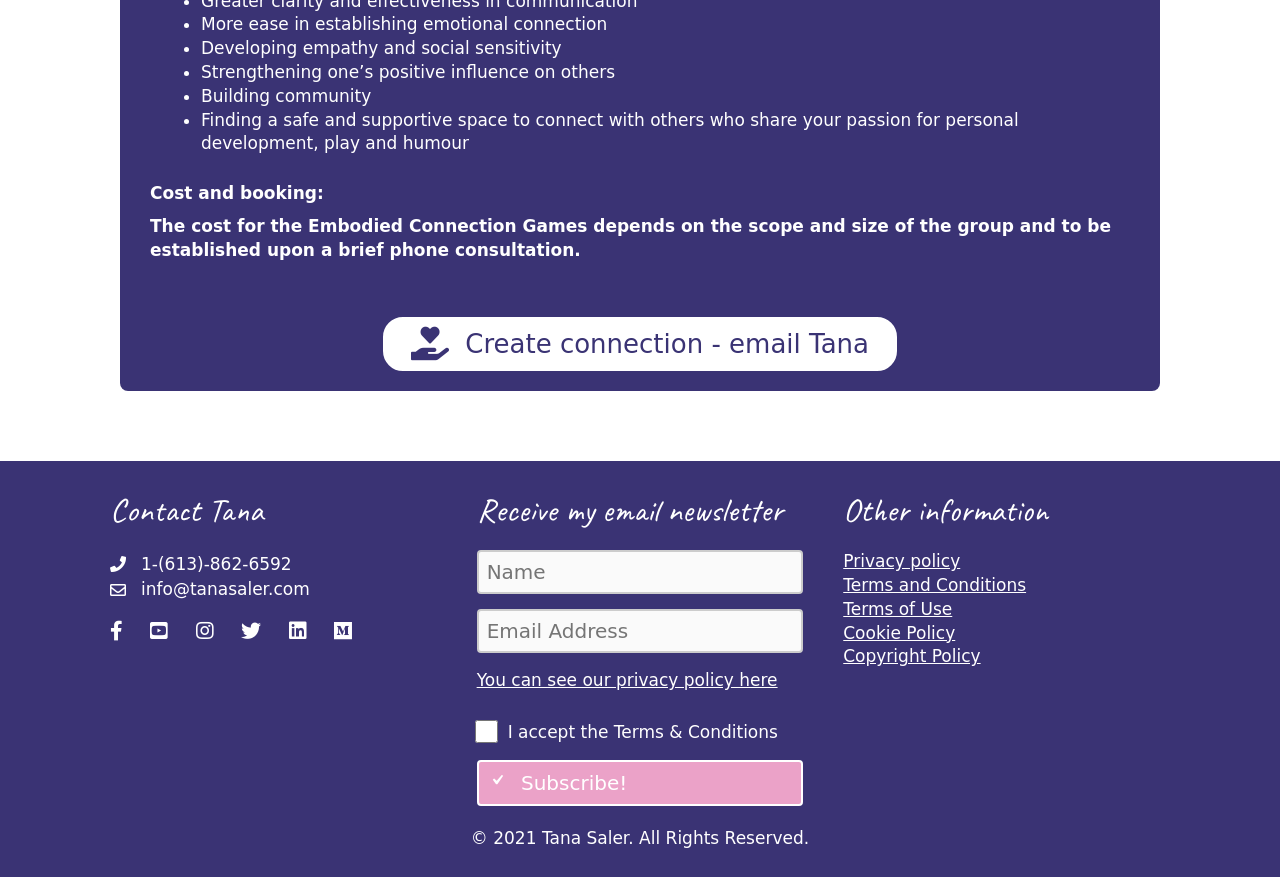Identify the bounding box coordinates of the element that should be clicked to fulfill this task: "Contact Tana". The coordinates should be provided as four float numbers between 0 and 1, i.e., [left, top, right, bottom].

[0.086, 0.559, 0.341, 0.605]